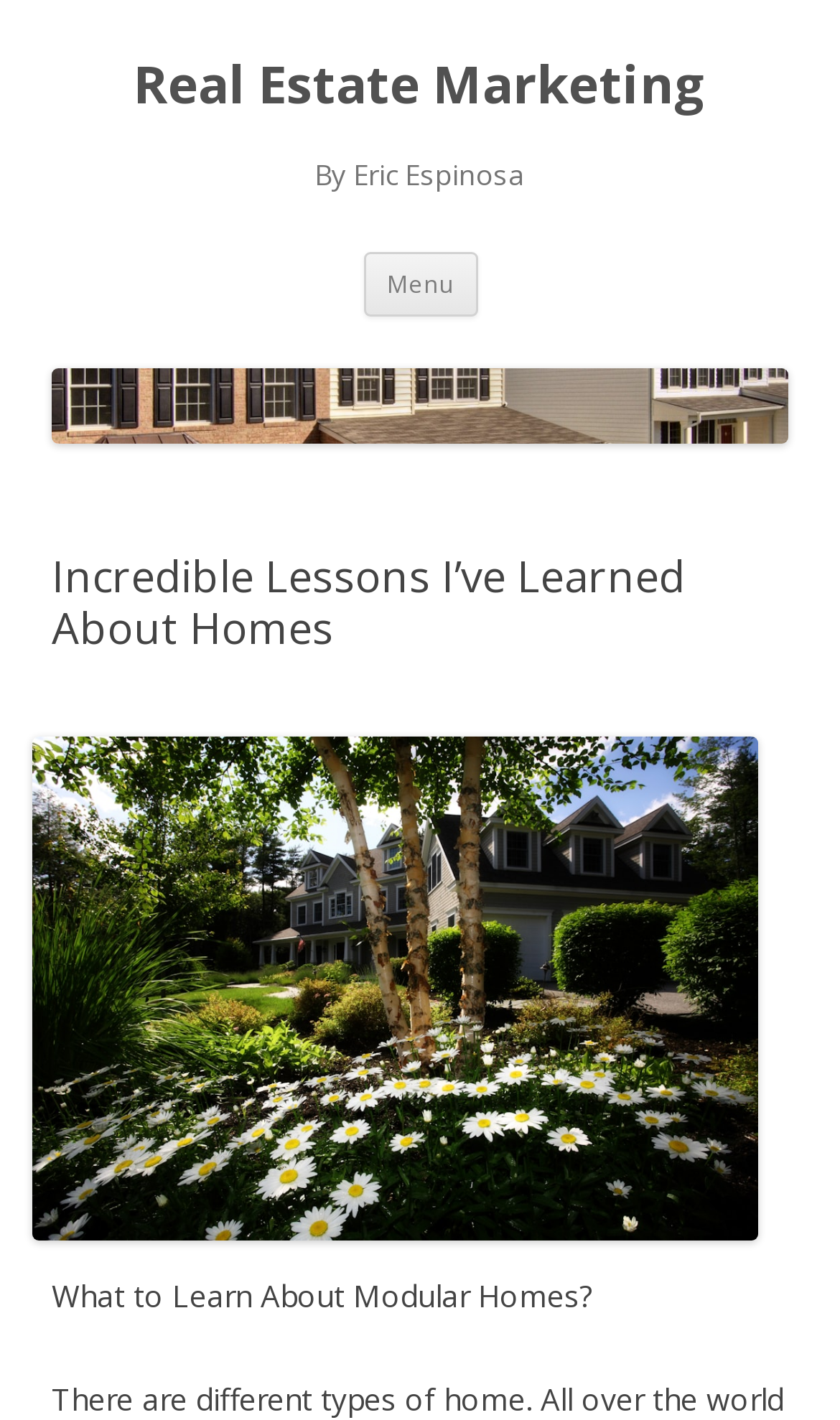Give a concise answer of one word or phrase to the question: 
What is the text of the first heading?

Real Estate Marketing